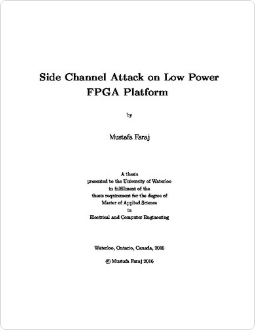Provide a one-word or one-phrase answer to the question:
In which year was the thesis presented?

2016